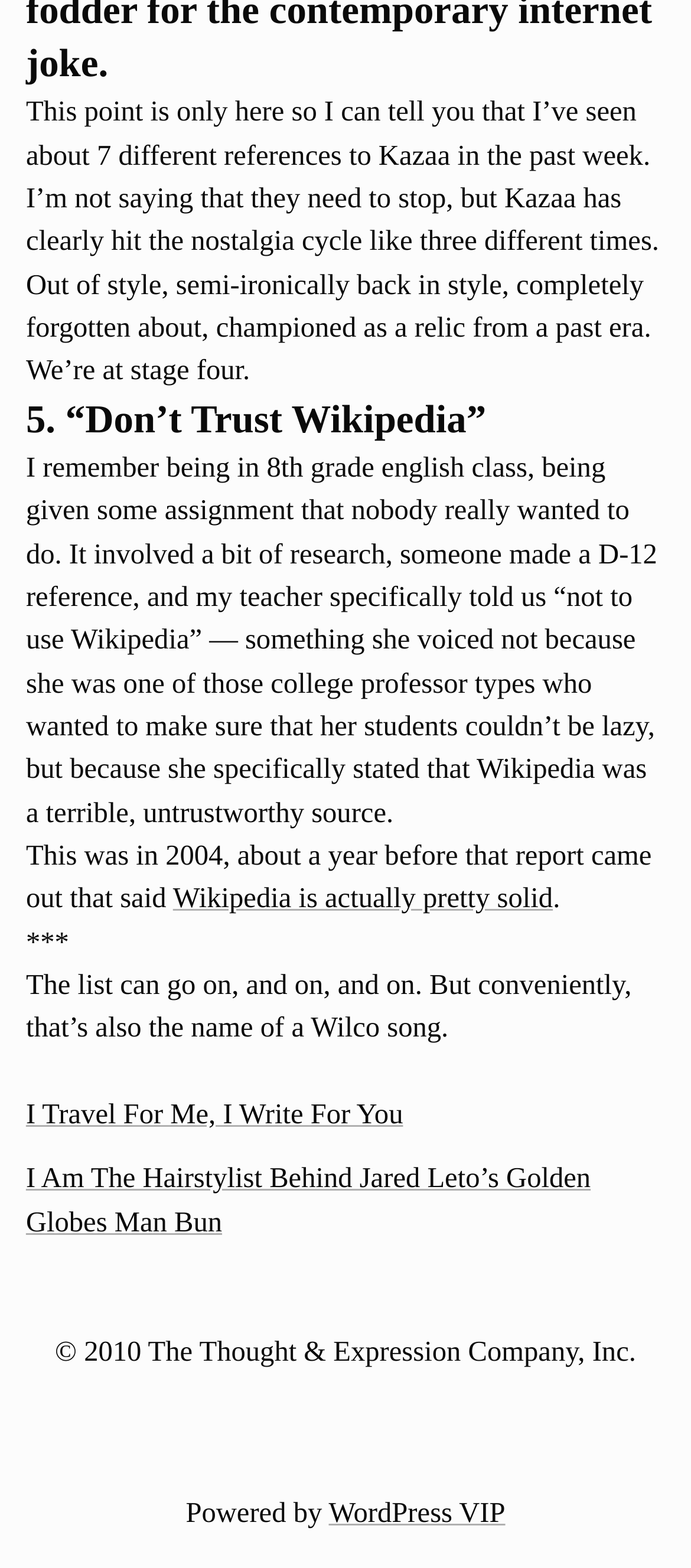How many links are there in the post navigation section?
Using the image, give a concise answer in the form of a single word or short phrase.

2